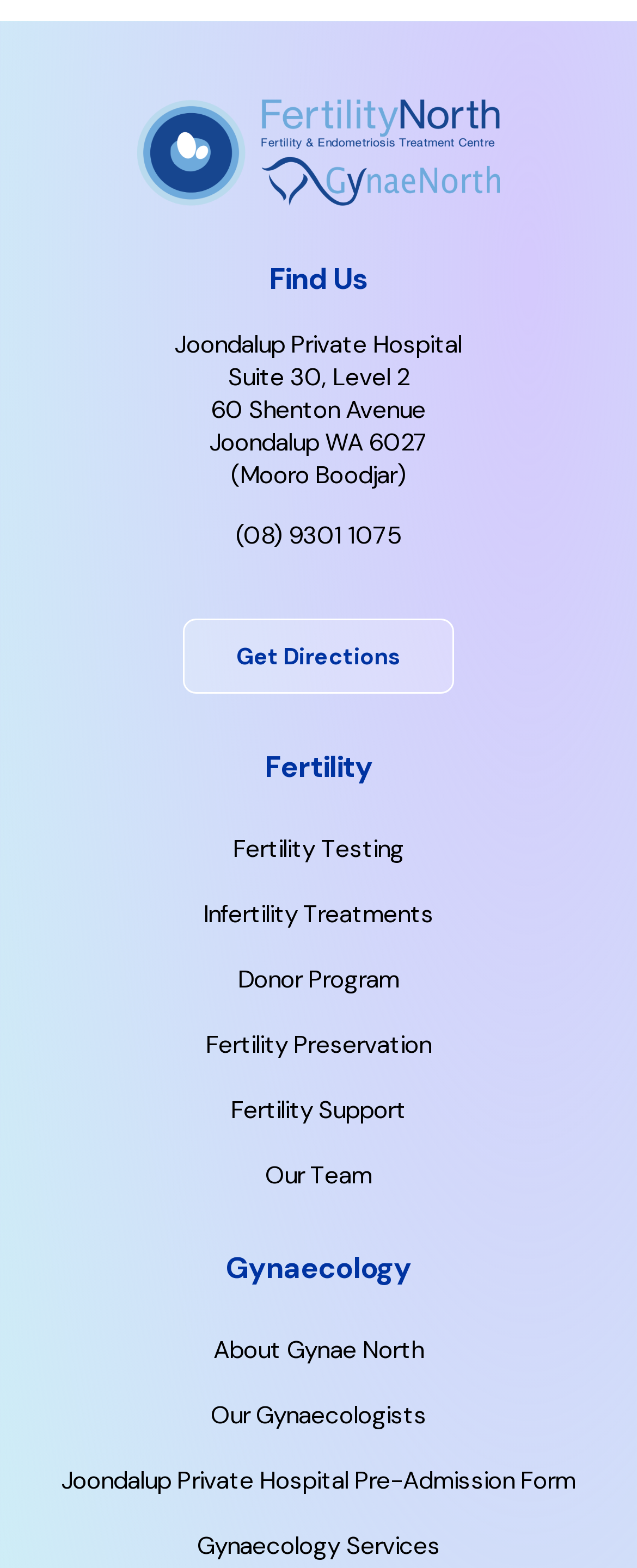Please identify the bounding box coordinates of the clickable element to fulfill the following instruction: "Contact us at (08) 9301 1075". The coordinates should be four float numbers between 0 and 1, i.e., [left, top, right, bottom].

[0.041, 0.33, 0.959, 0.353]